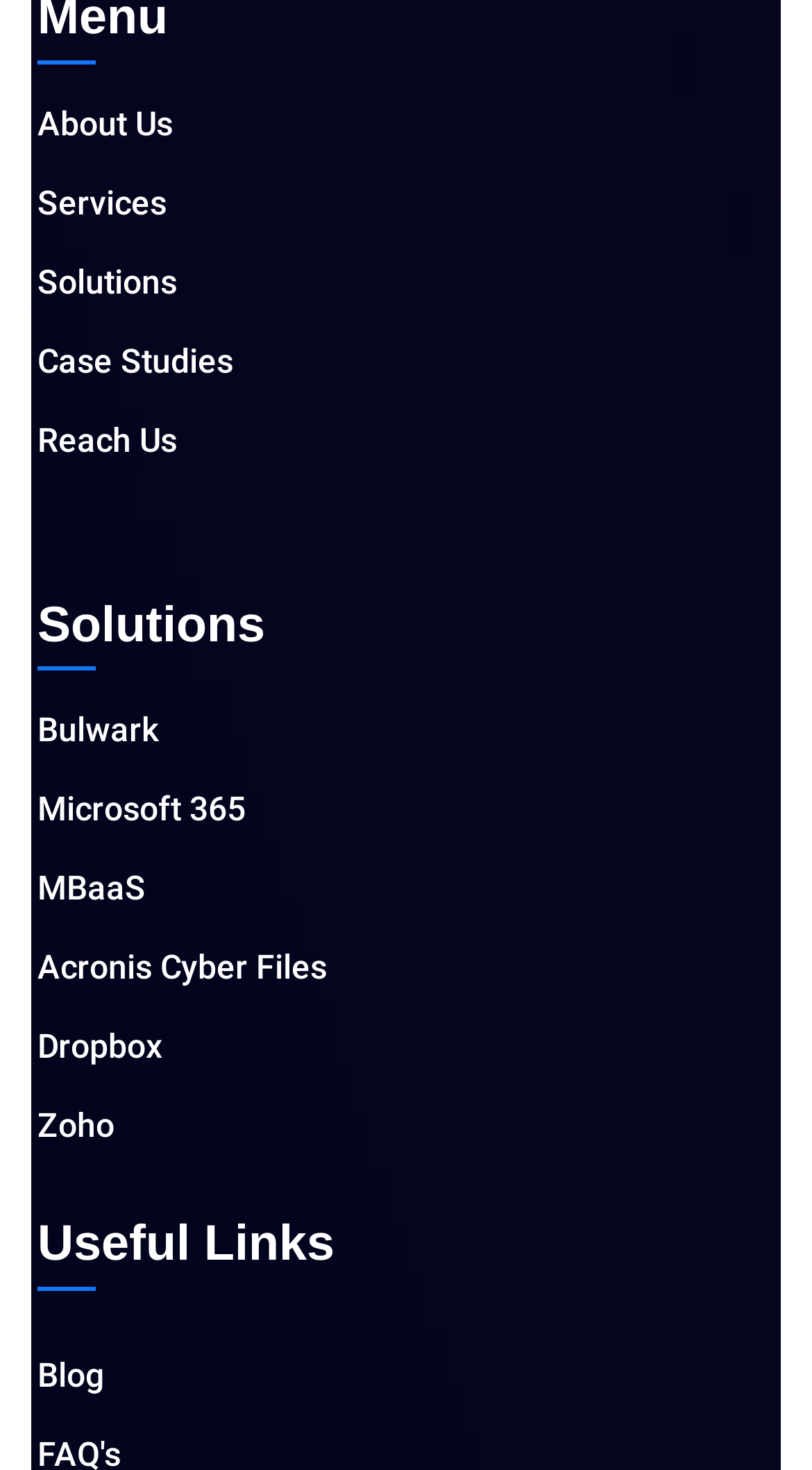Determine the bounding box coordinates of the clickable element necessary to fulfill the instruction: "view Solutions". Provide the coordinates as four float numbers within the 0 to 1 range, i.e., [left, top, right, bottom].

[0.046, 0.406, 0.954, 0.445]